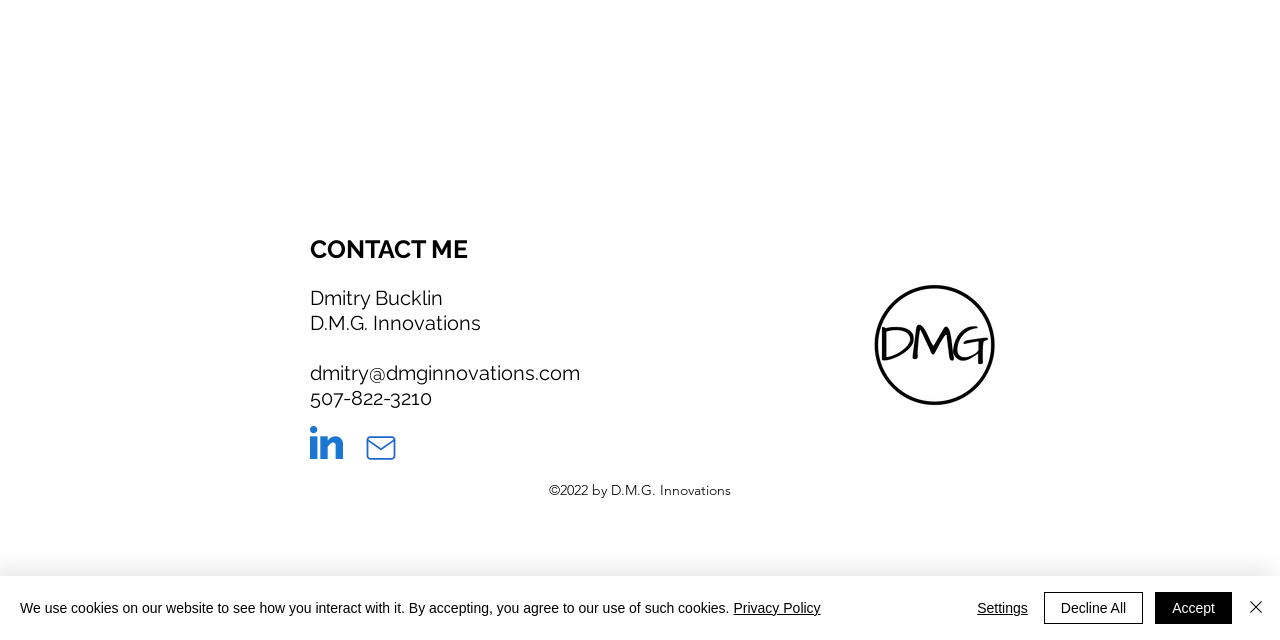Provide the bounding box coordinates for the specified HTML element described in this description: "Decline All". The coordinates should be four float numbers ranging from 0 to 1, in the format [left, top, right, bottom].

[0.815, 0.925, 0.893, 0.975]